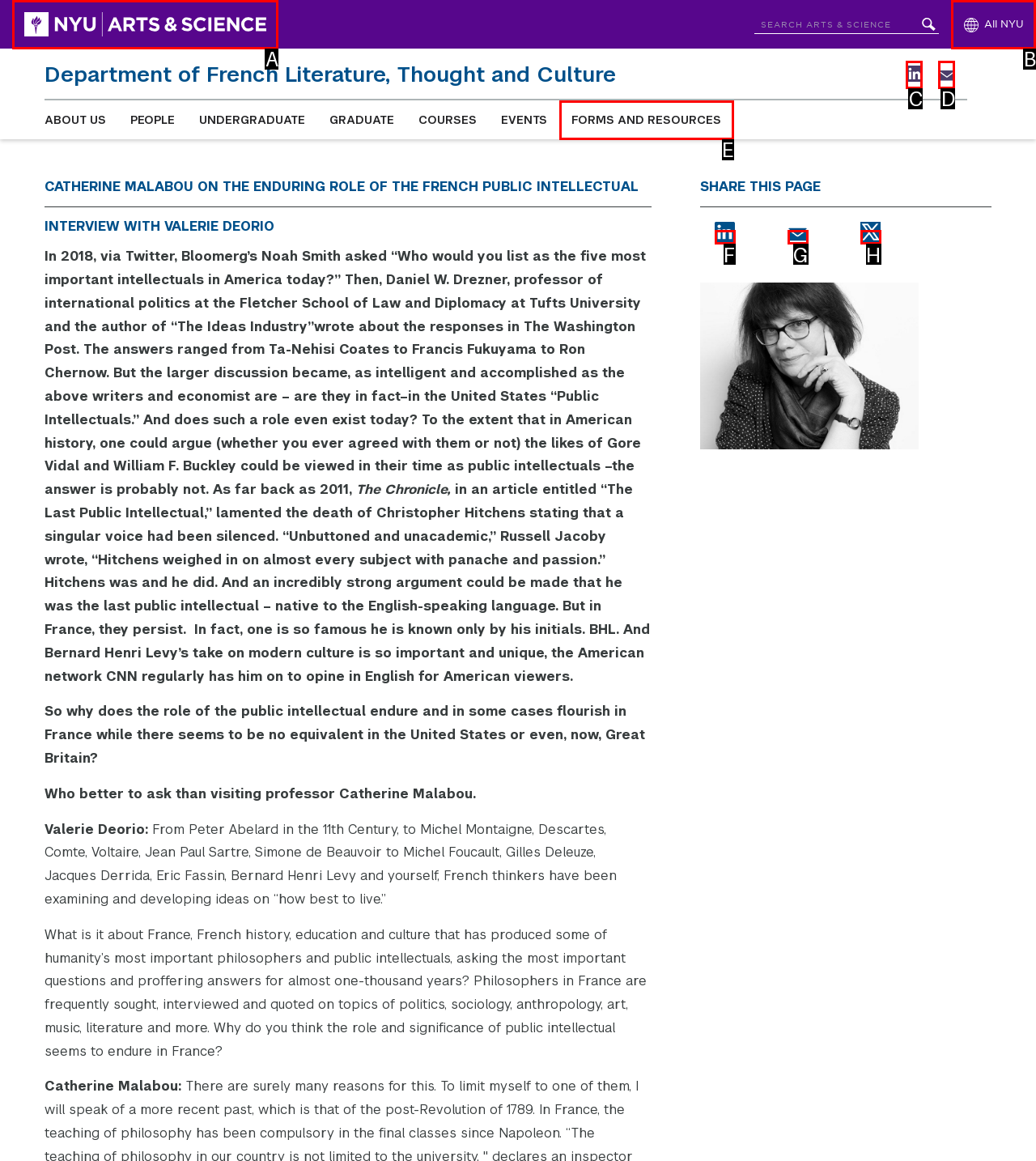Find the option that best fits the description: aria-label="twitter" title="Share on Twitter". Answer with the letter of the option.

H